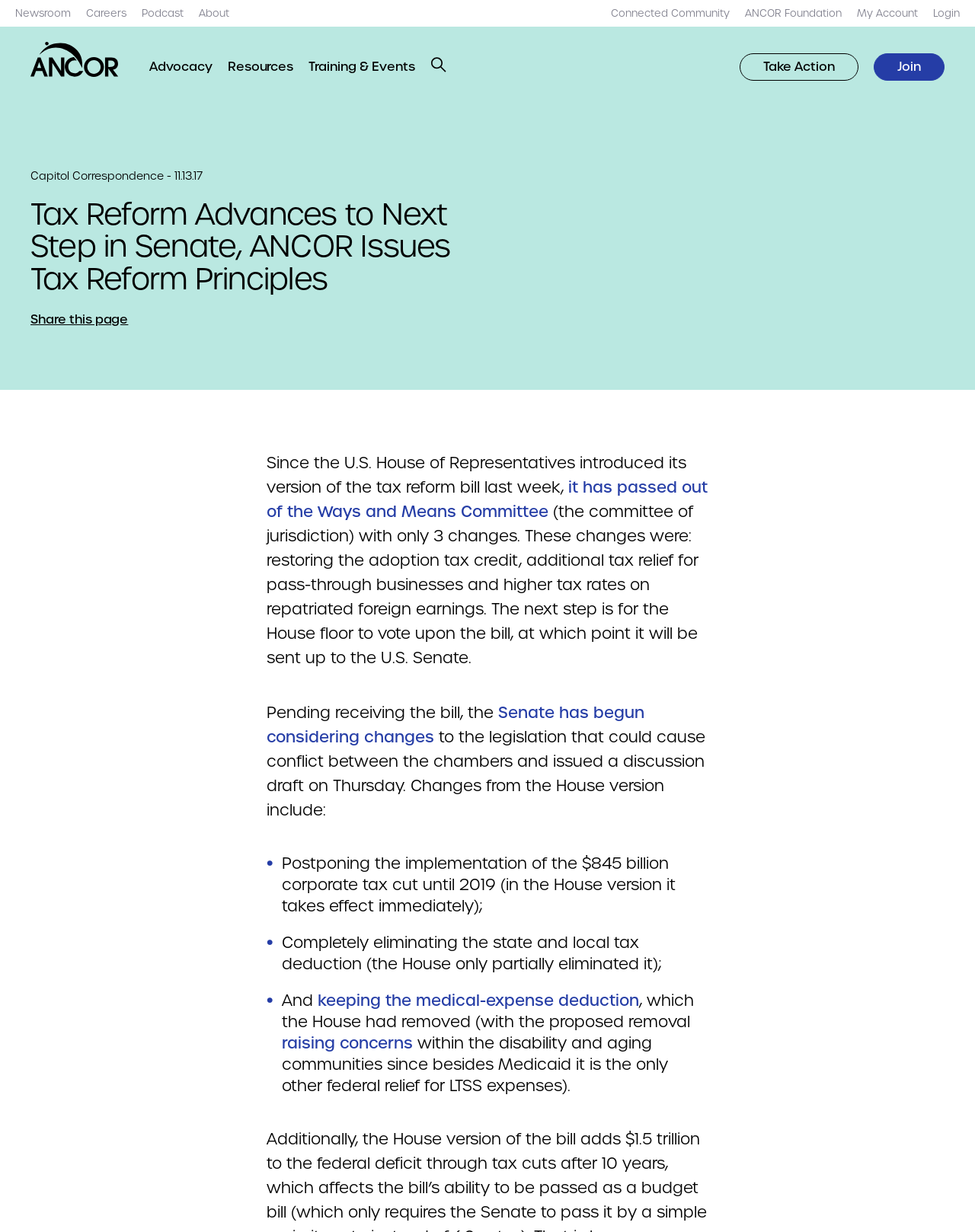Provide a brief response in the form of a single word or phrase:
What is the main topic of the article?

Tax Reform